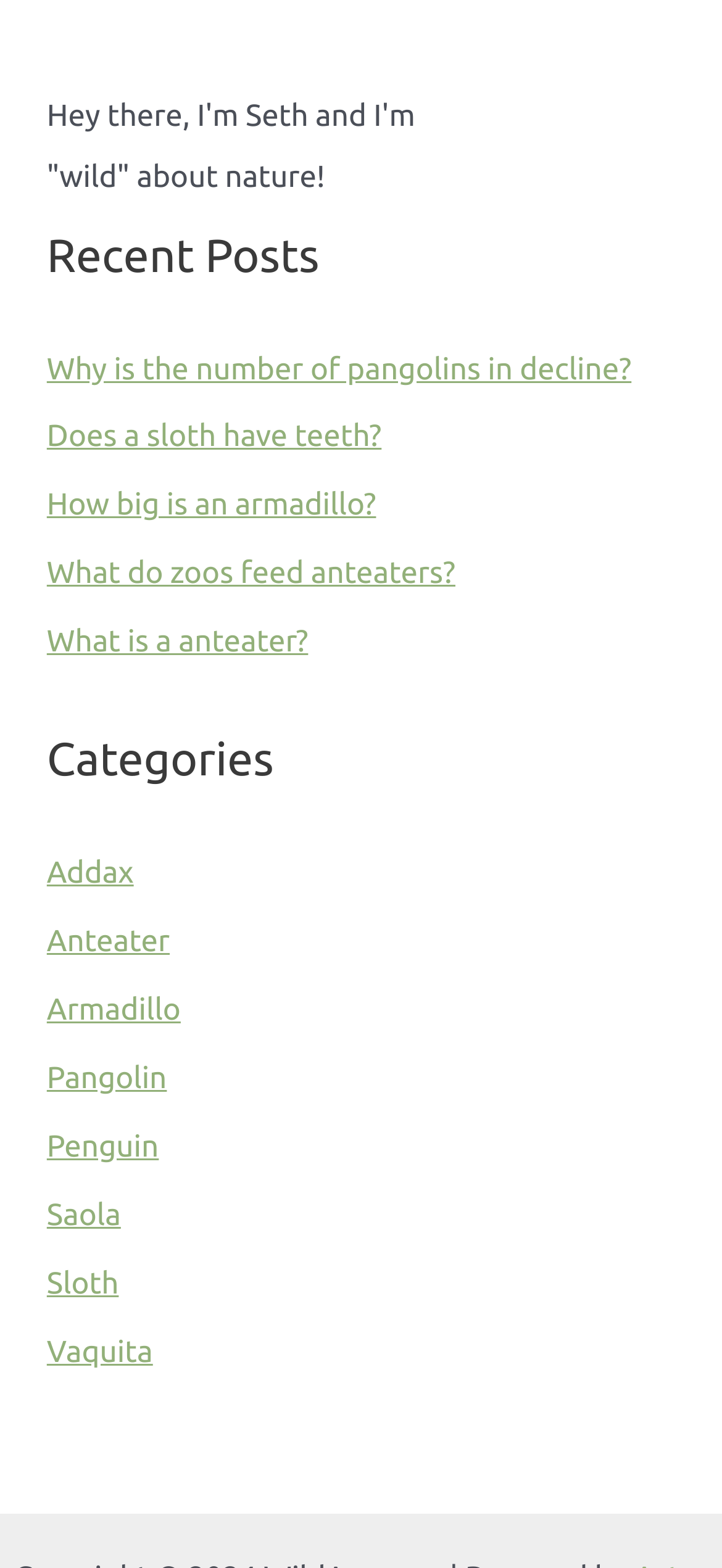Identify the bounding box for the given UI element using the description provided. Coordinates should be in the format (top-left x, top-left y, bottom-right x, bottom-right y) and must be between 0 and 1. Here is the description: What is a anteater?

[0.065, 0.399, 0.427, 0.42]